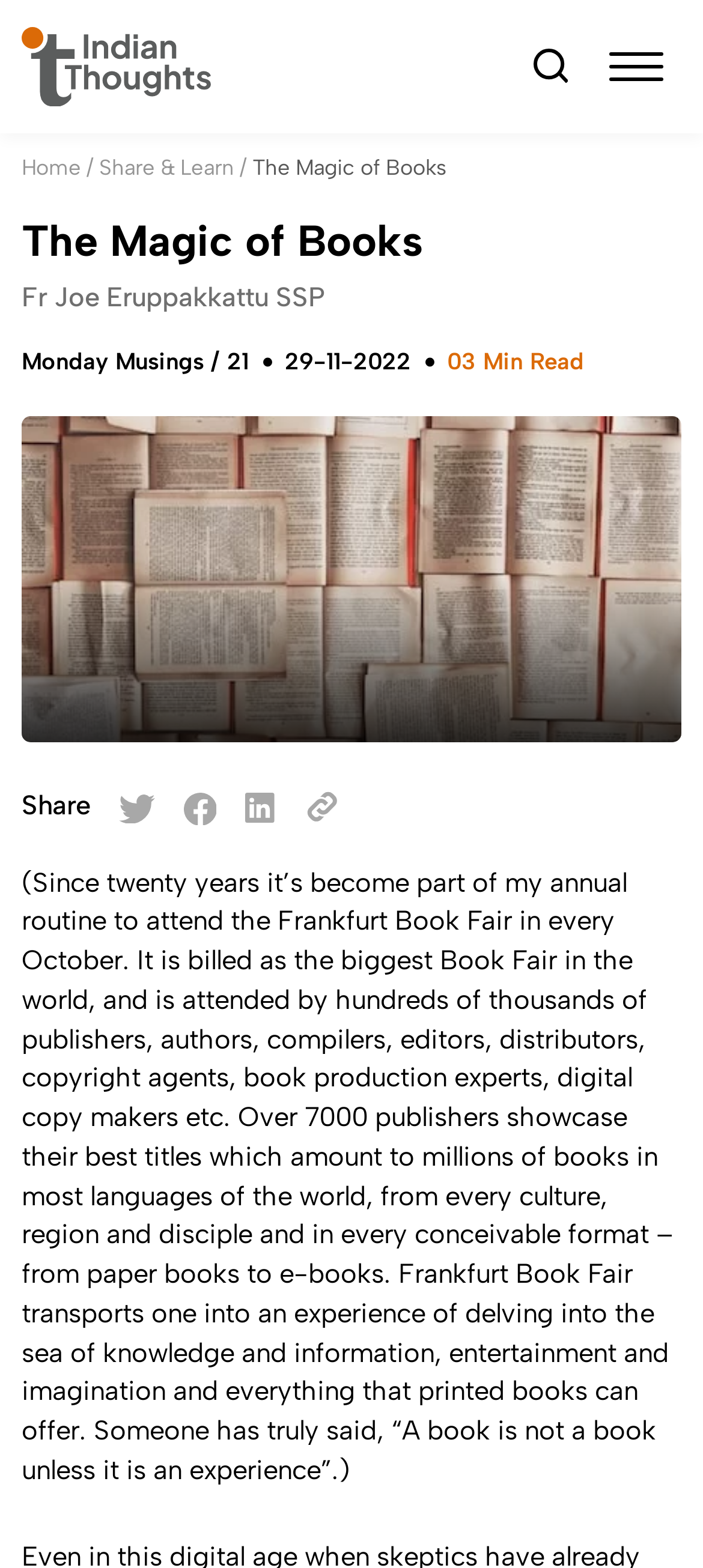Please determine the bounding box of the UI element that matches this description: Share & Learn. The coordinates should be given as (top-left x, top-left y, bottom-right x, bottom-right y), with all values between 0 and 1.

[0.141, 0.099, 0.333, 0.115]